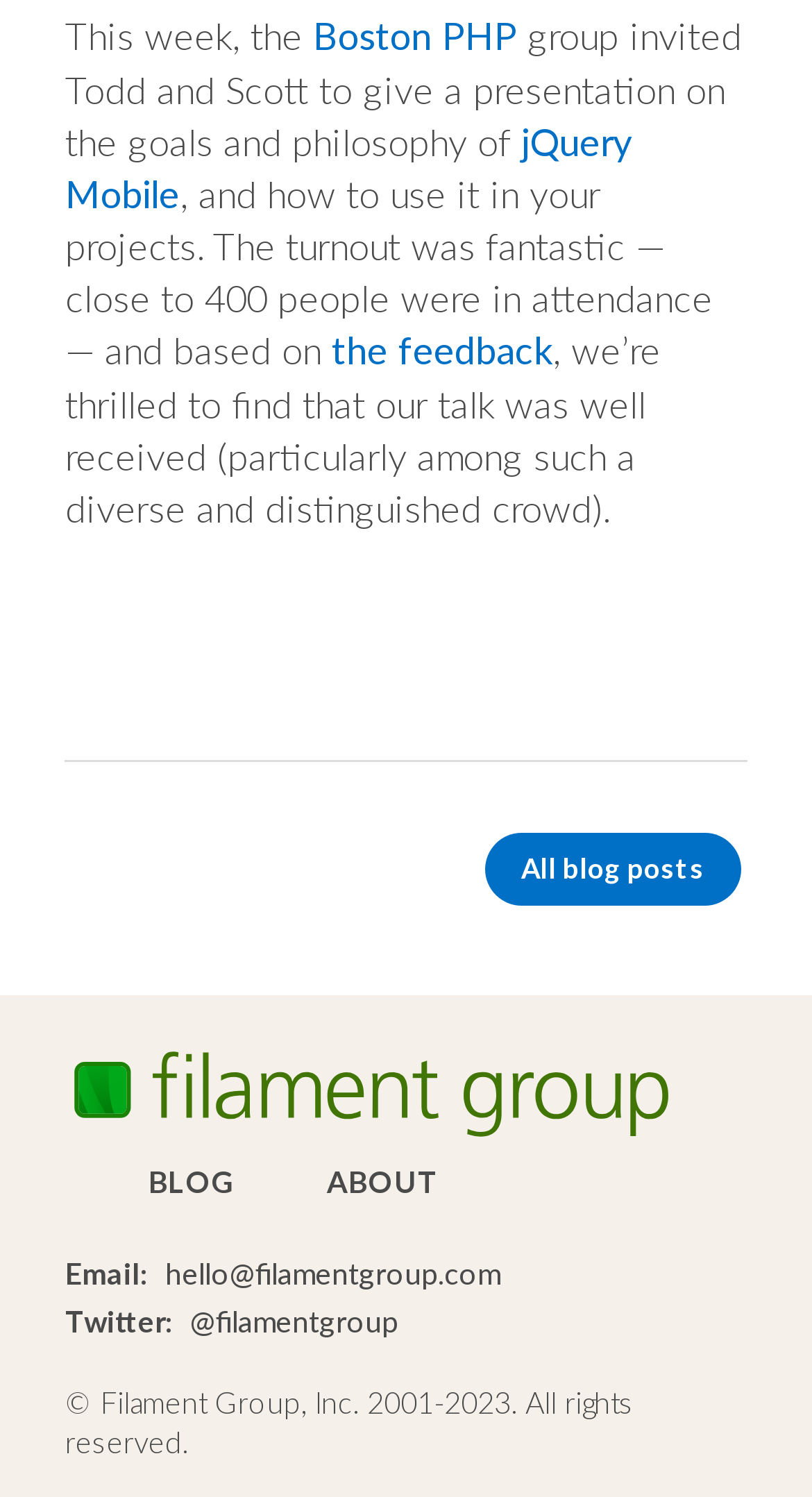Please locate the bounding box coordinates of the element that needs to be clicked to achieve the following instruction: "visit the blog". The coordinates should be four float numbers between 0 and 1, i.e., [left, top, right, bottom].

[0.597, 0.557, 0.912, 0.605]